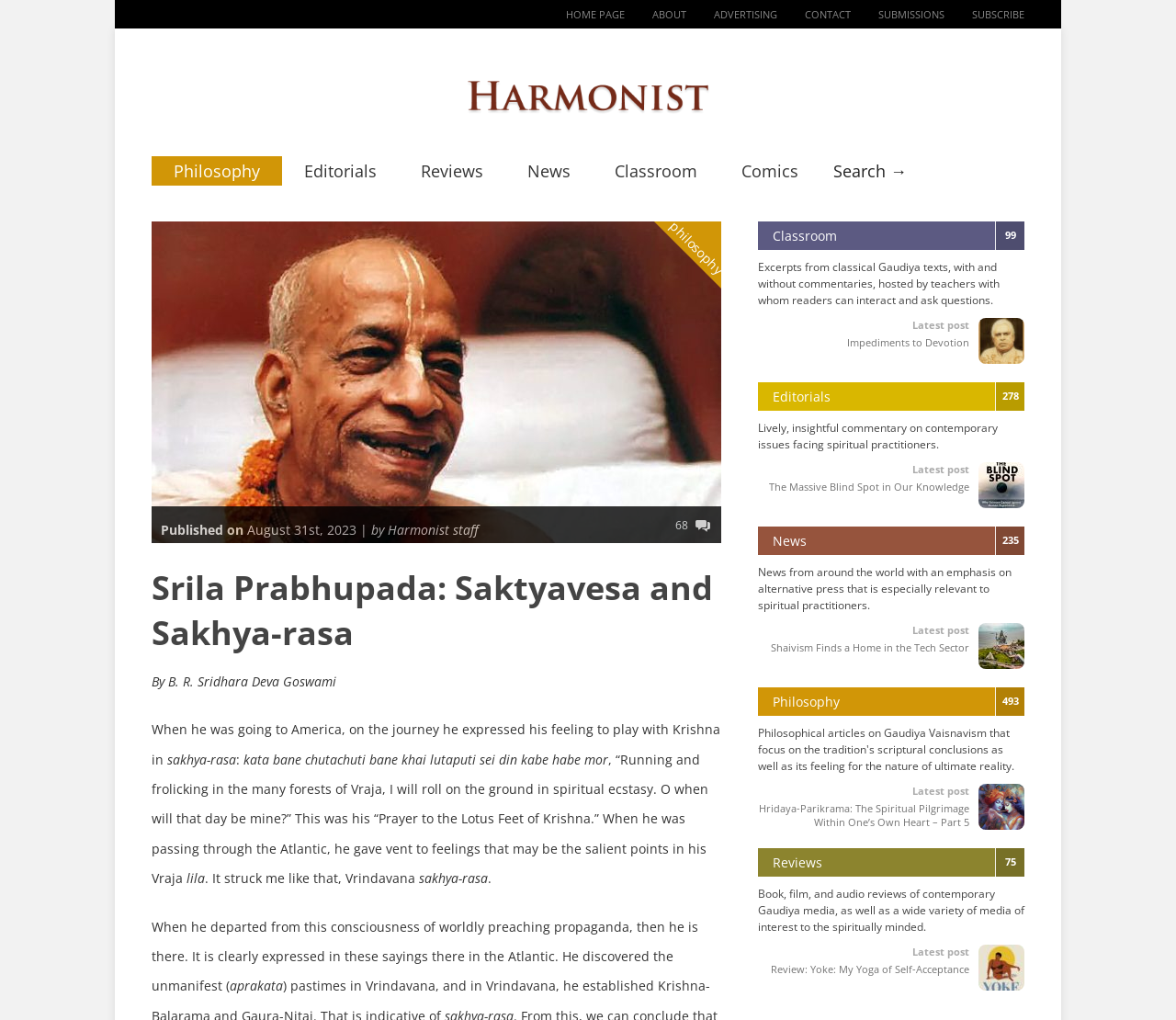What is the author of the article on the webpage?
Please answer the question with a detailed response using the information from the screenshot.

I looked at the static text element on the webpage and found that the author of the article is 'B. R. Sridhara Deva Goswami'.